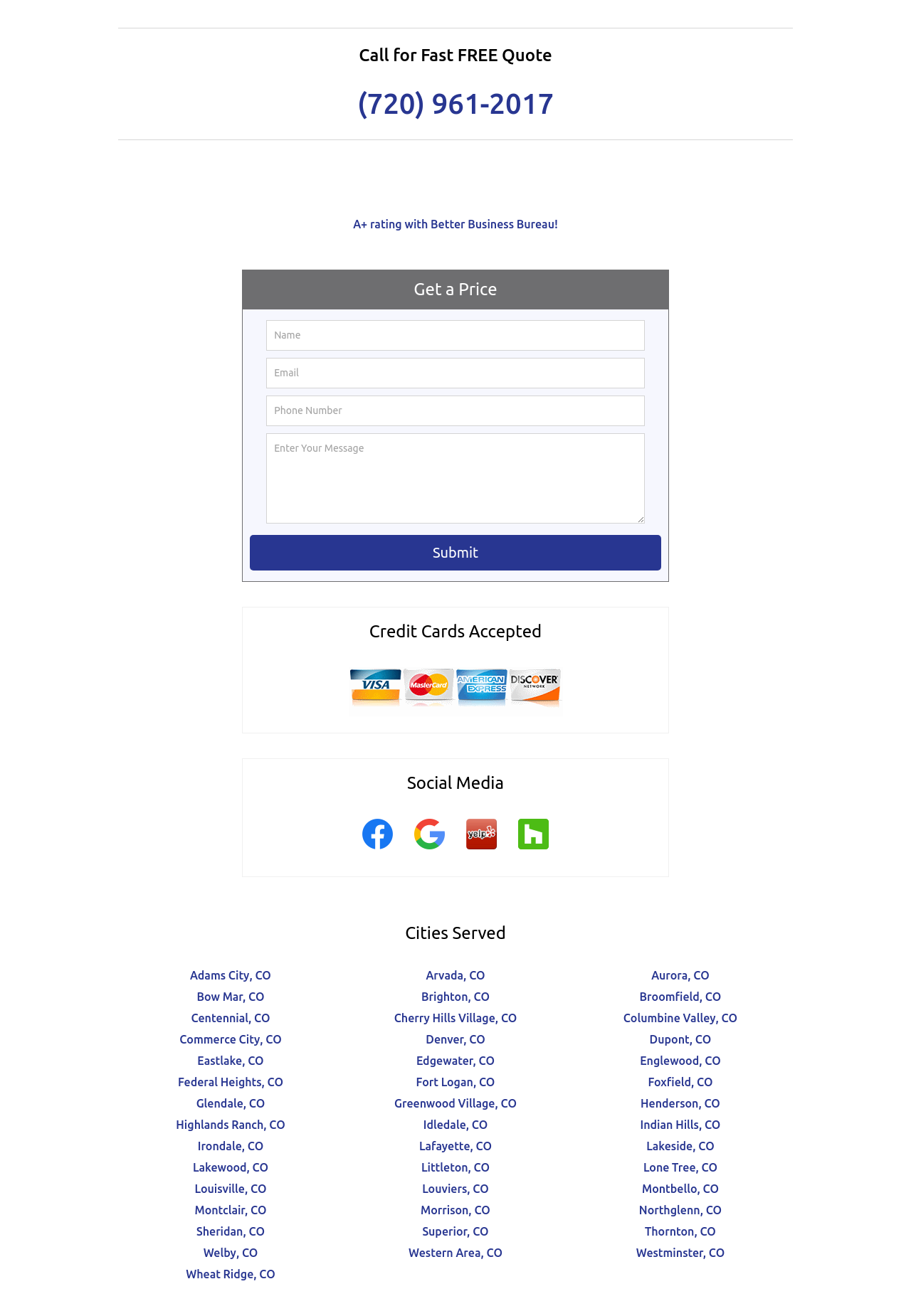What is the purpose of the form on the webpage?
Please provide a comprehensive answer based on the information in the image.

The form on the webpage has fields for name, email, phone number, and message, and a submit button. The presence of these fields and the 'Get a Price' button suggests that the purpose of the form is to request a price quote.